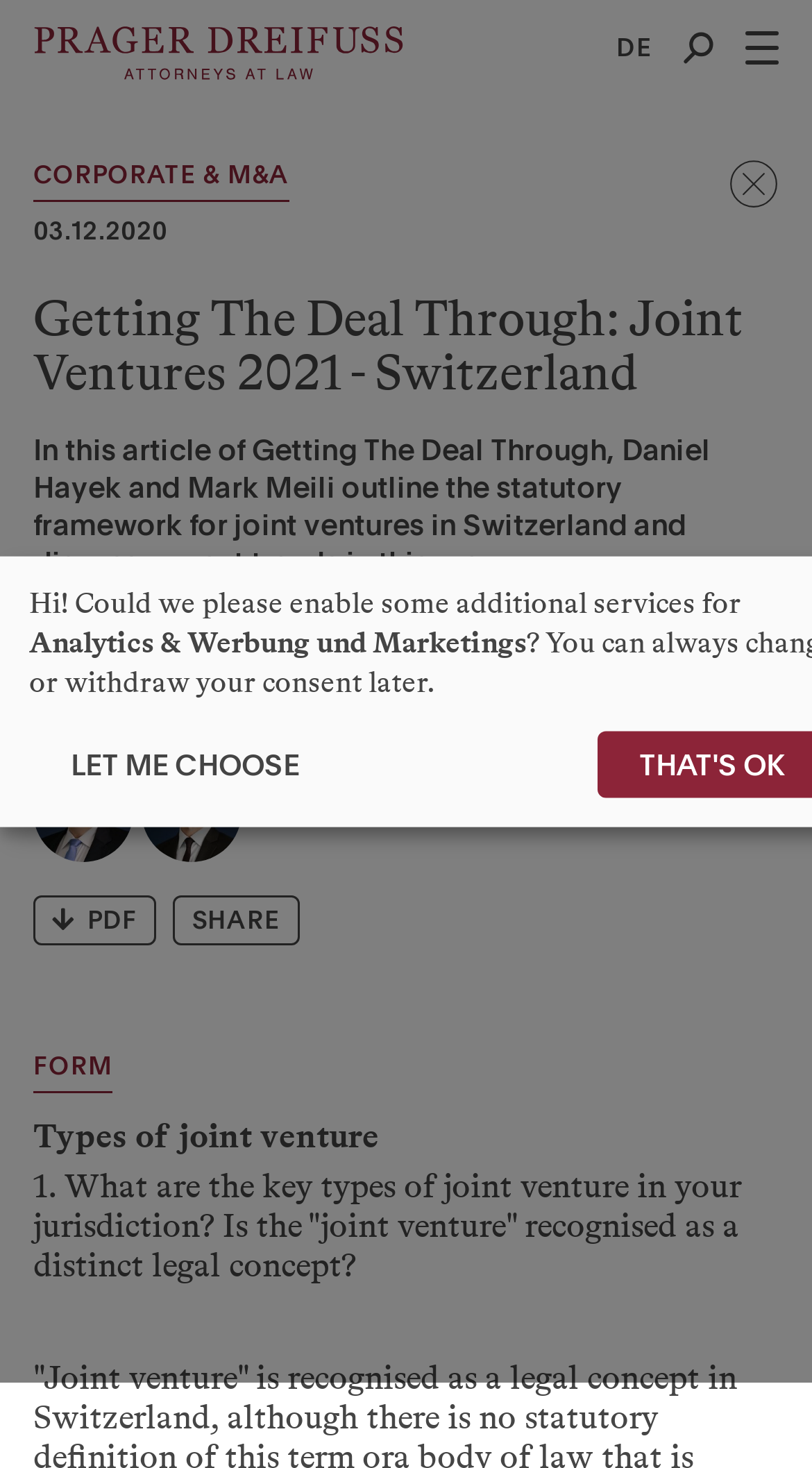What is the date of the article?
Please provide a detailed and thorough answer to the question.

I saw this date mentioned twice on the webpage, once as '03.12.2020' and again as '03.12.2020'.